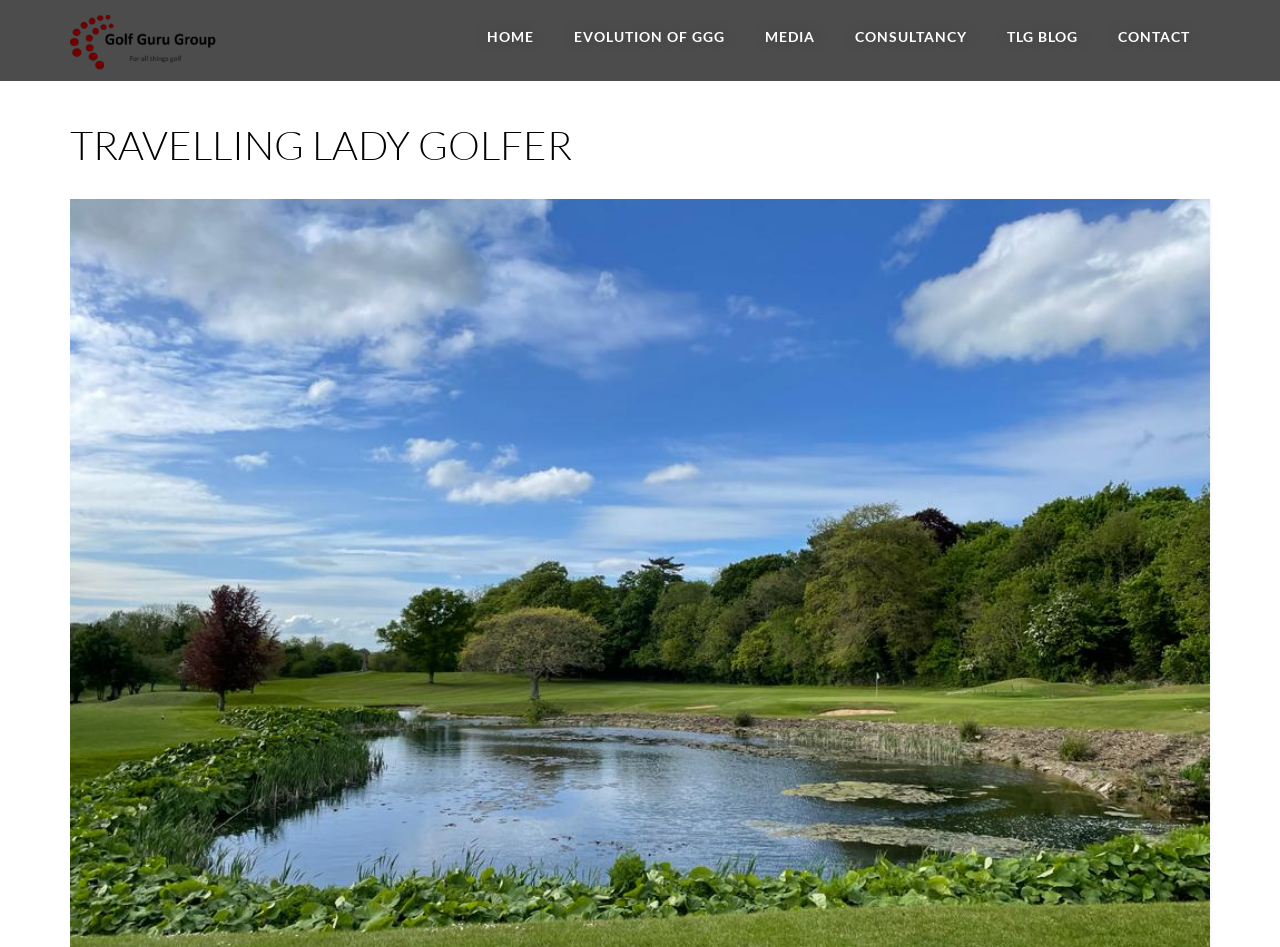Utilize the details in the image to thoroughly answer the following question: How many main navigation links are there?

The main navigation links can be found in the links with IDs 268 to 273. There are 6 links in total, which are 'HOME', 'EVOLUTION OF GGG', 'MEDIA', 'CONSULTANCY', 'TLG BLOG', and 'CONTACT'.